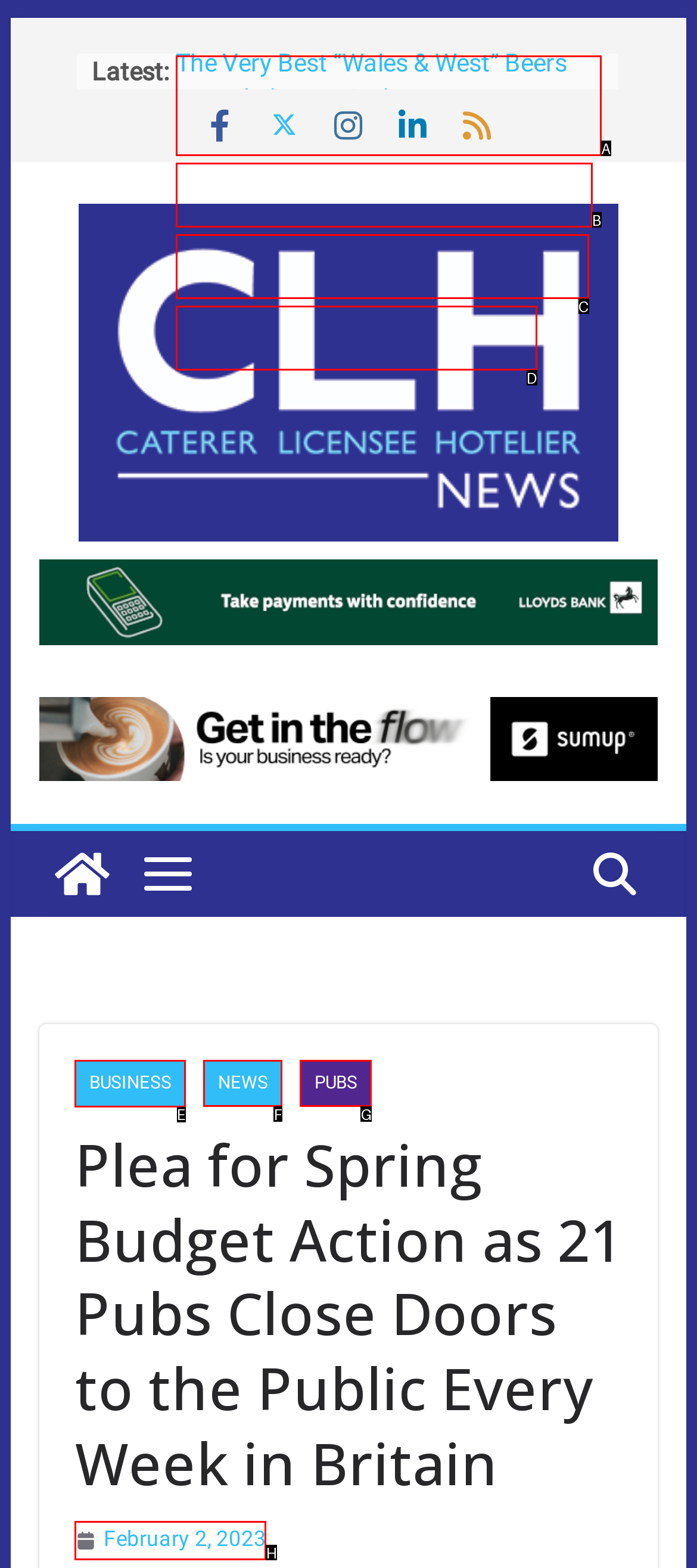Choose the letter of the element that should be clicked to complete the task: Browse the BUSINESS section
Answer with the letter from the possible choices.

E